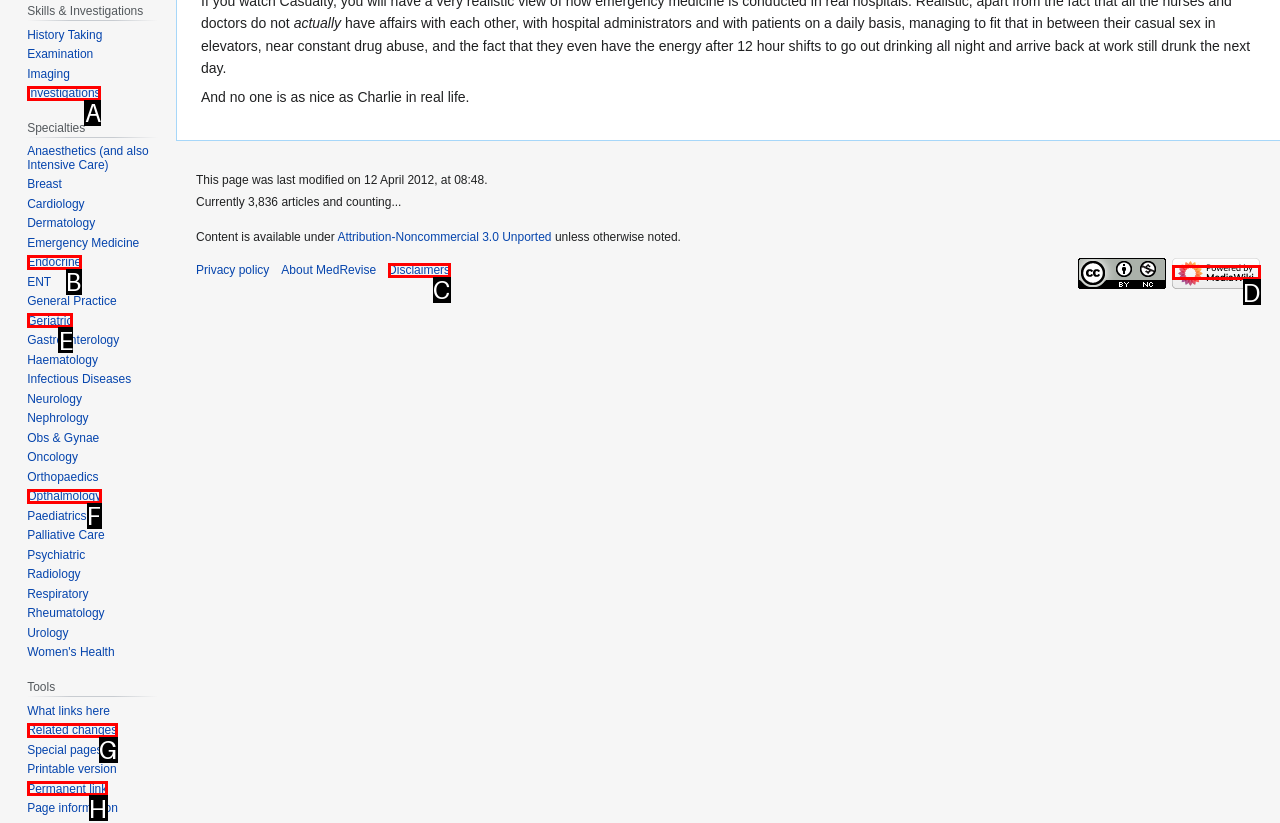From the given choices, determine which HTML element matches the description: alt="Powered by MediaWiki". Reply with the appropriate letter.

D